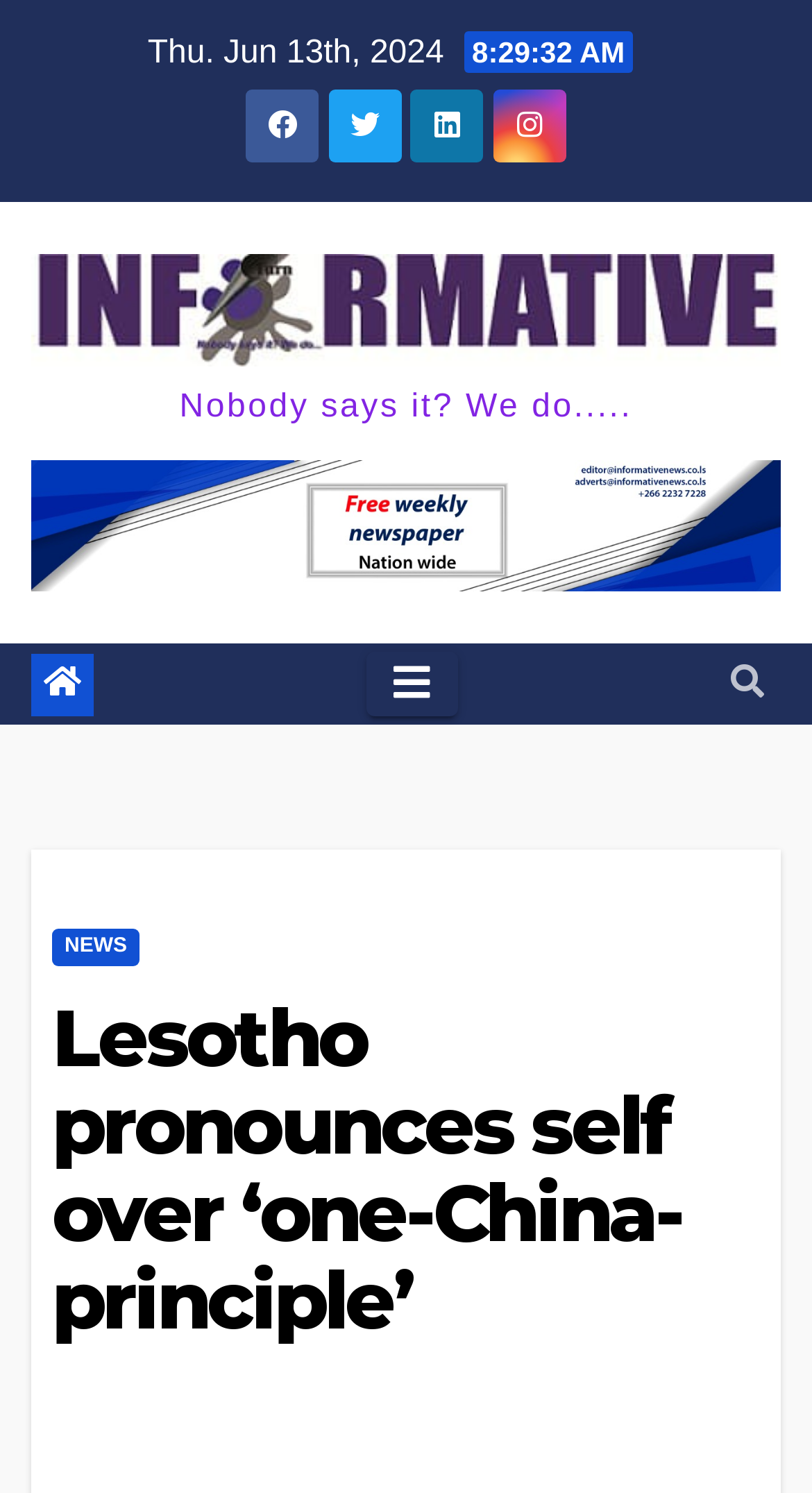Using the elements shown in the image, answer the question comprehensively: What is the phrase written below the date?

Below the date 'Thu. Jun 13th, 2024', I found the phrase 'Nobody says it? We do.....', which appears to be a slogan or tagline of the website or publication.